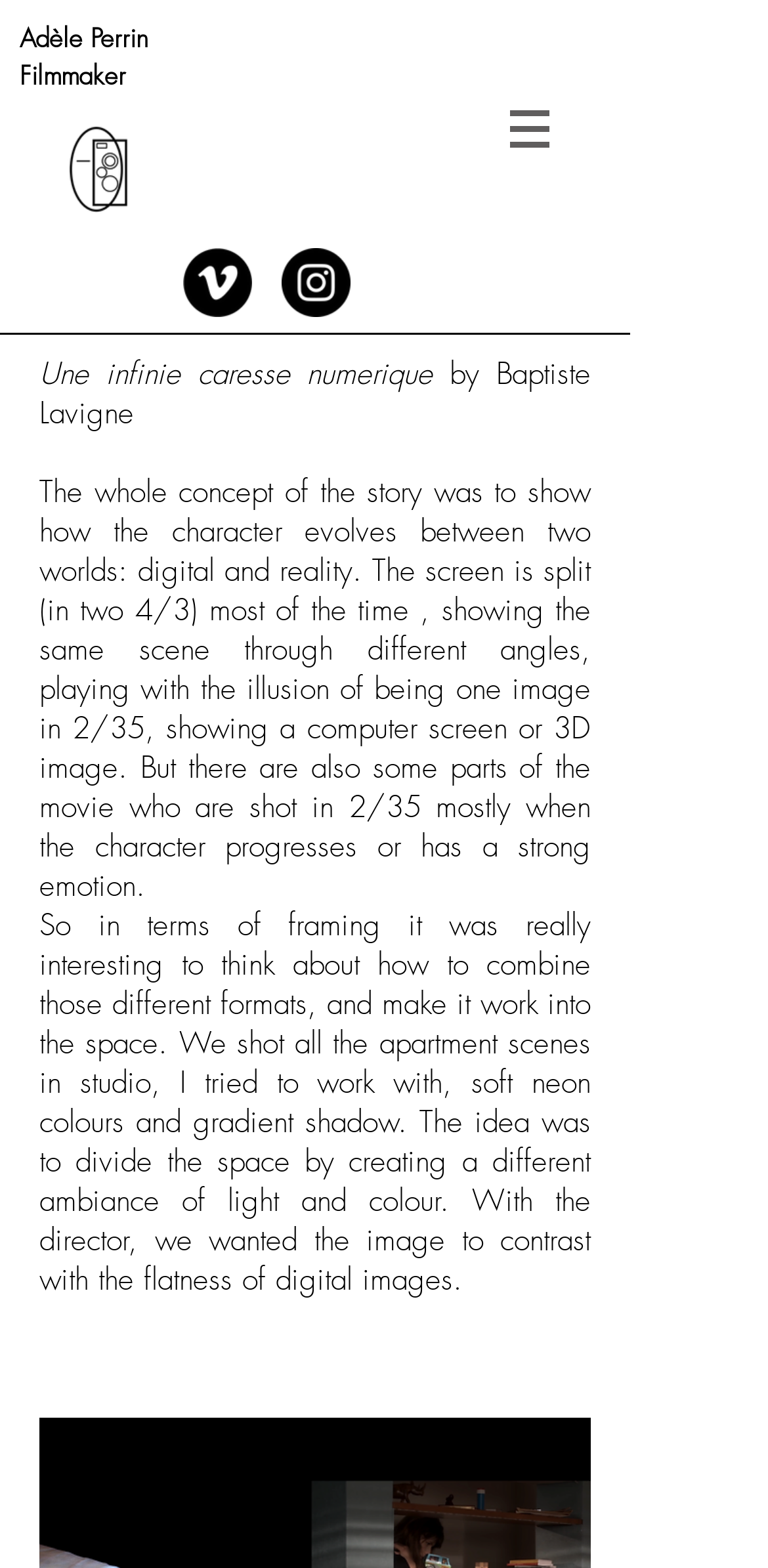What social media platforms are linked?
Using the visual information, answer the question in a single word or phrase.

Vimeo and Instagram